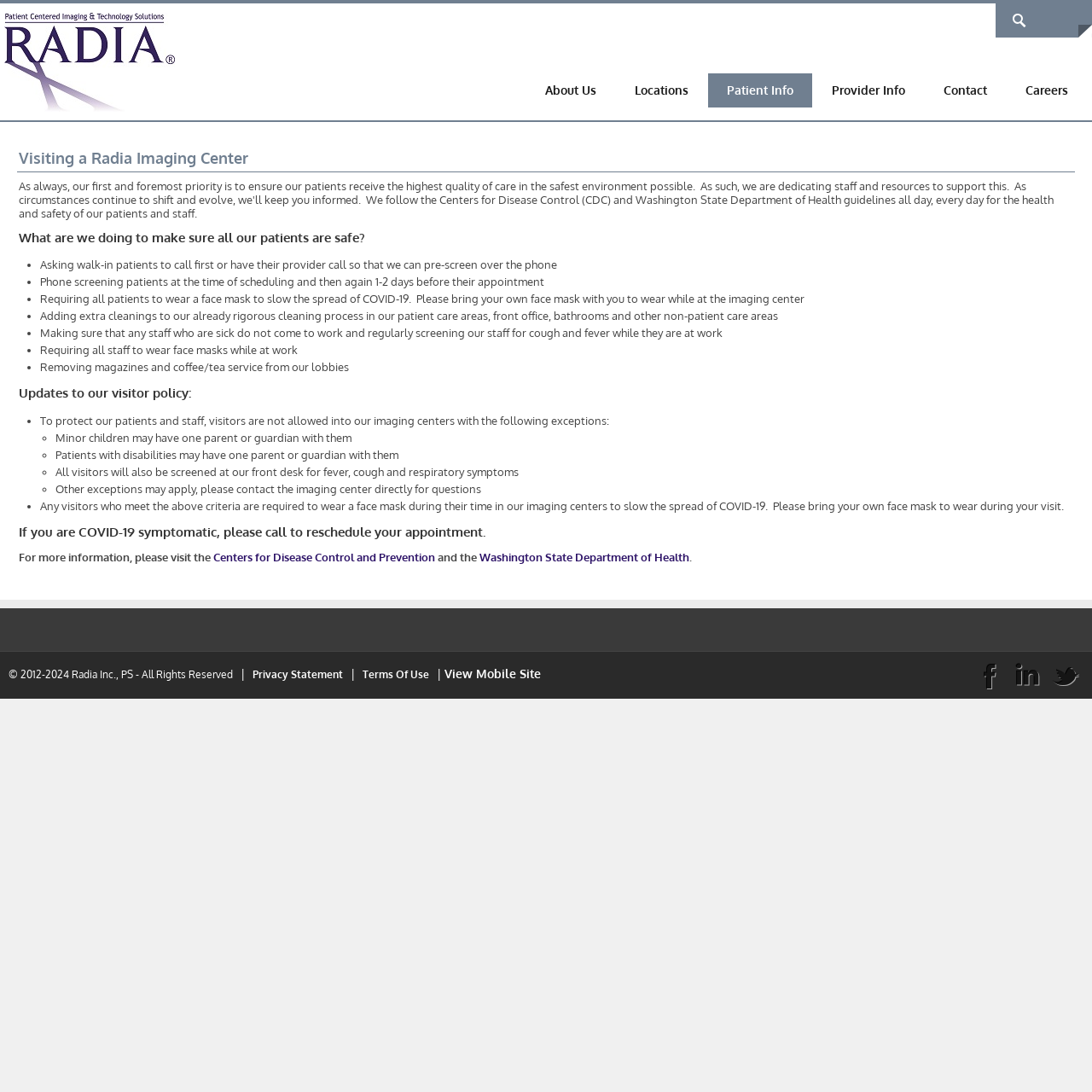Determine the bounding box coordinates of the section to be clicked to follow the instruction: "Follow Radia Inc., PS on Facebook". The coordinates should be given as four float numbers between 0 and 1, formatted as [left, top, right, bottom].

[0.89, 0.602, 0.921, 0.634]